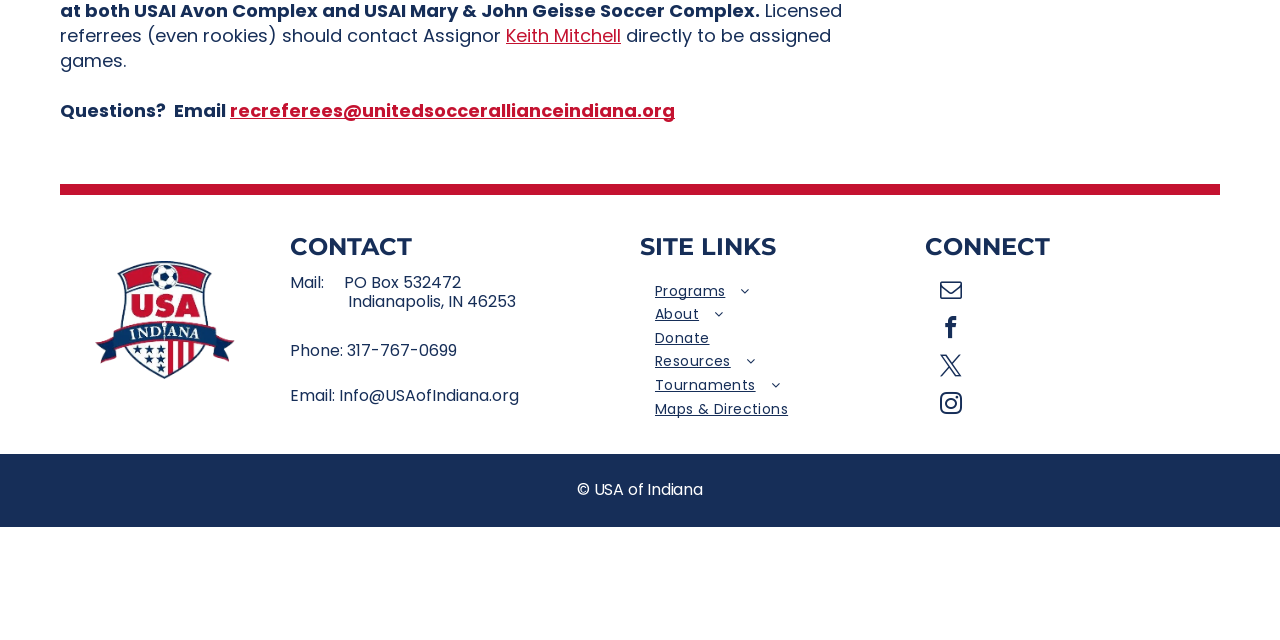Predict the bounding box for the UI component with the following description: "aria-label="facebook"".

[0.0, 0.232, 0.028, 0.296]